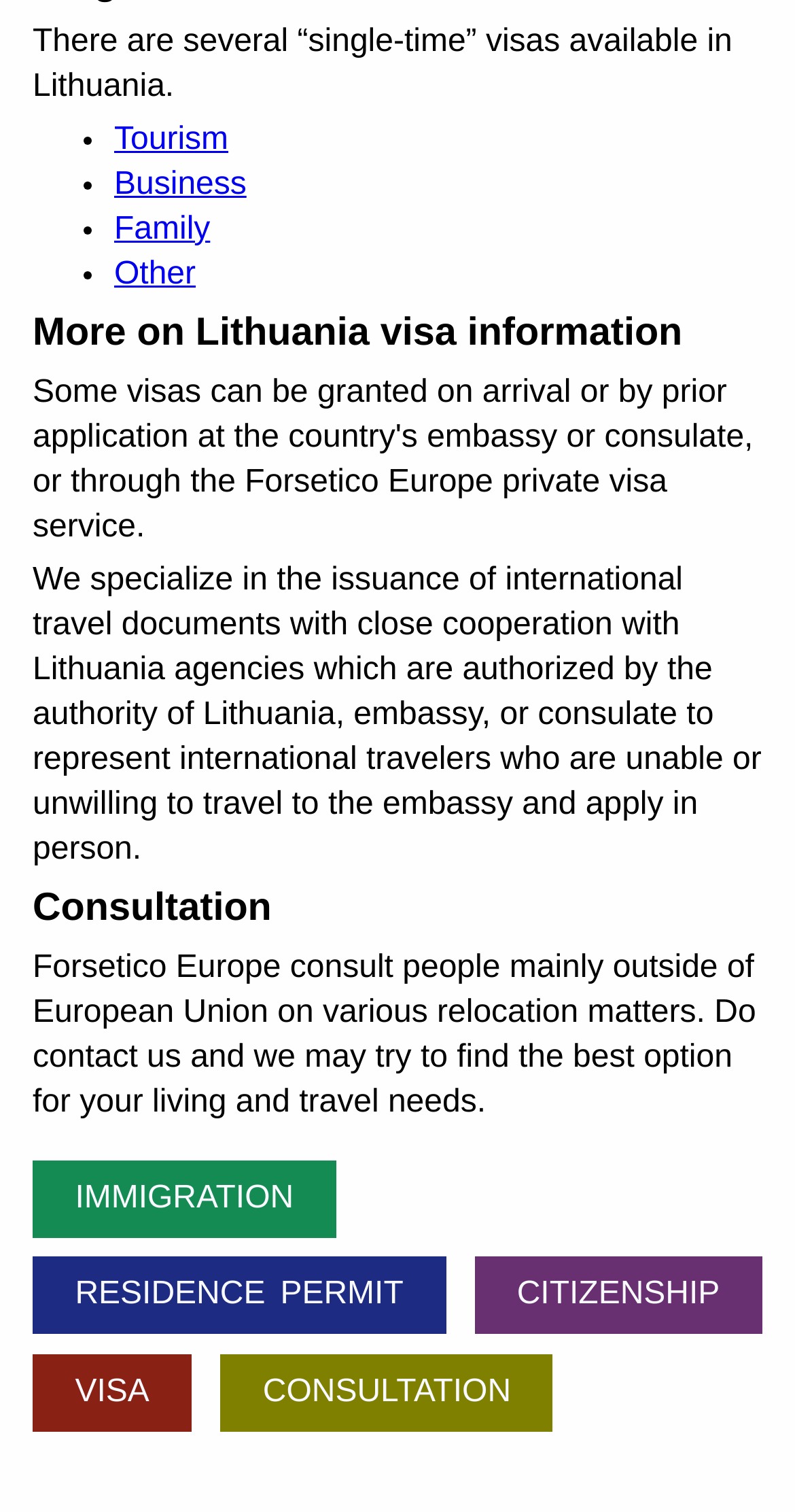What is the target audience of Forsetico Europe's consultation services?
Answer the question with a single word or phrase derived from the image.

People outside of the European Union